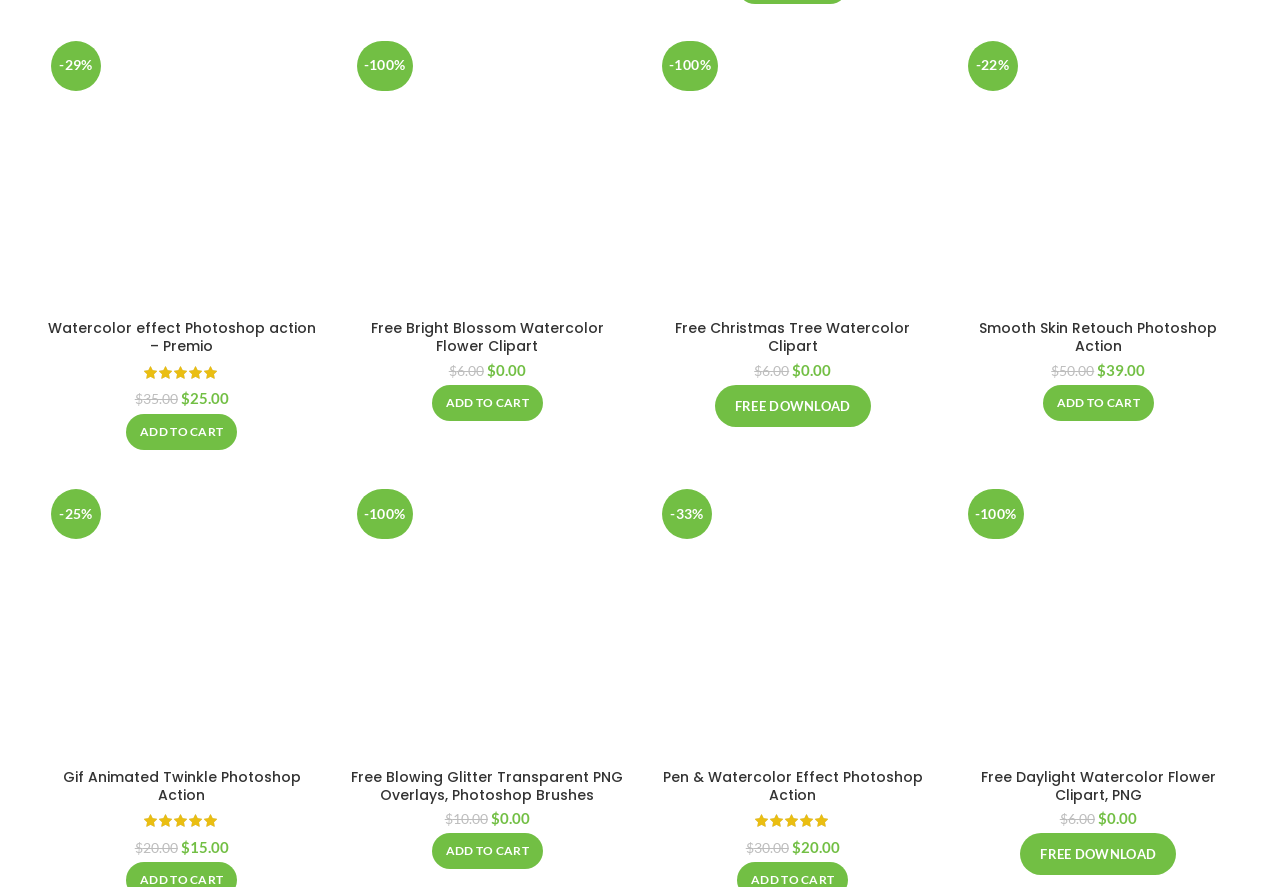What is the discount percentage of Smooth Skin Retouch Photoshop Action?
Using the visual information, respond with a single word or phrase.

22%